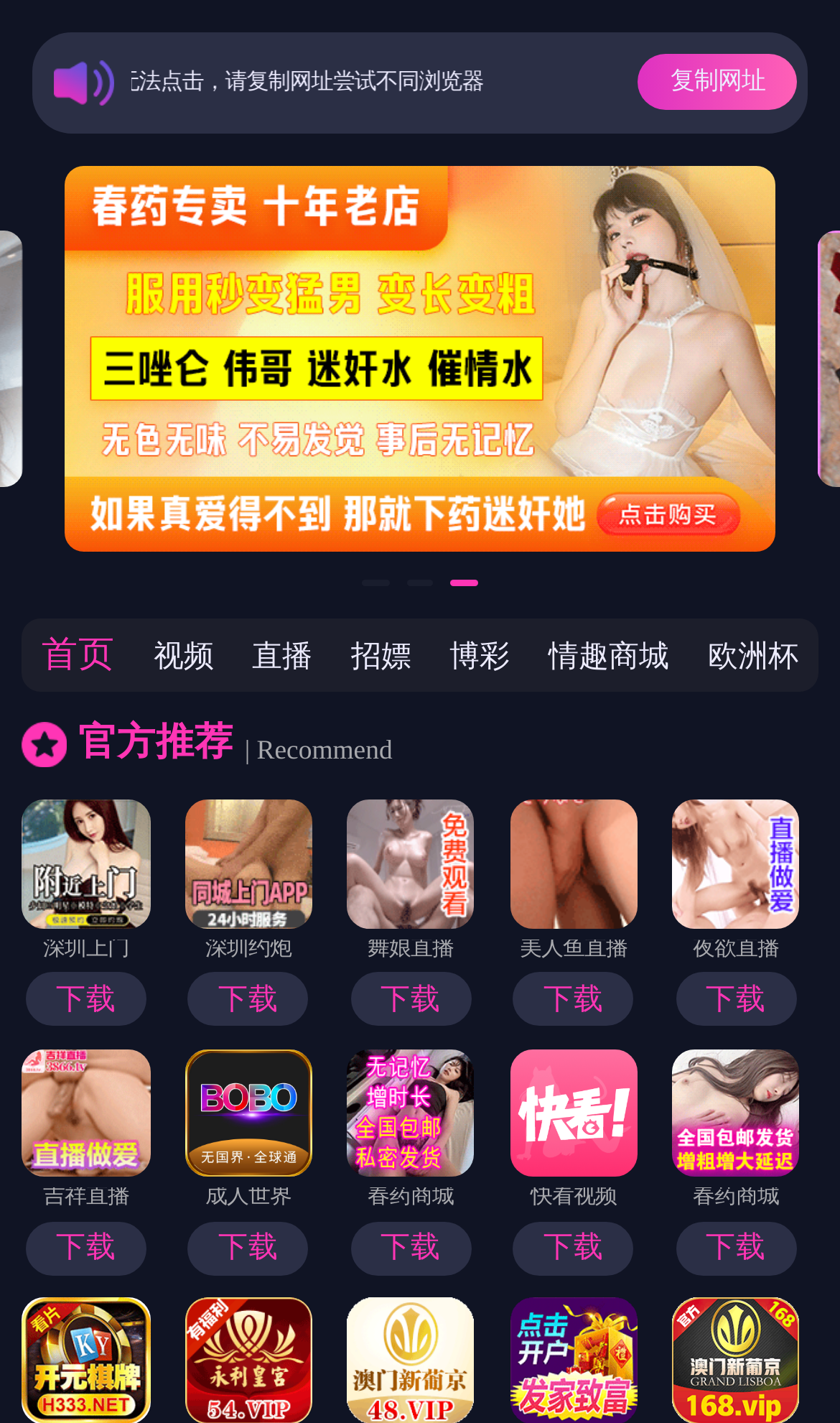Provide the bounding box coordinates of the HTML element described as: "夜欲直播". The bounding box coordinates should be four float numbers between 0 and 1, i.e., [left, top, right, bottom].

[0.8, 0.562, 0.952, 0.721]